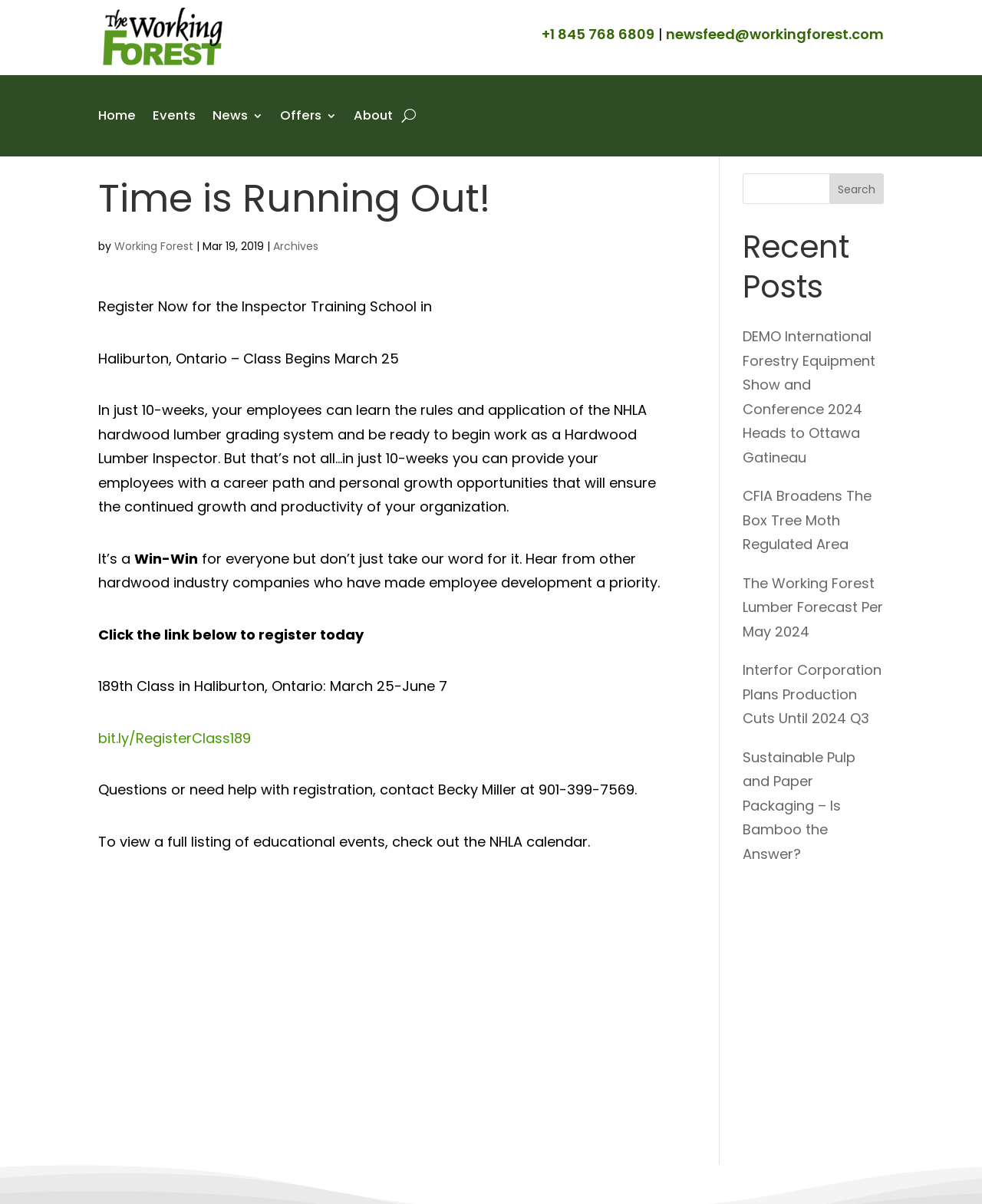Determine the bounding box for the described HTML element: "+1 845 768 6809". Ensure the coordinates are four float numbers between 0 and 1 in the format [left, top, right, bottom].

[0.552, 0.021, 0.666, 0.037]